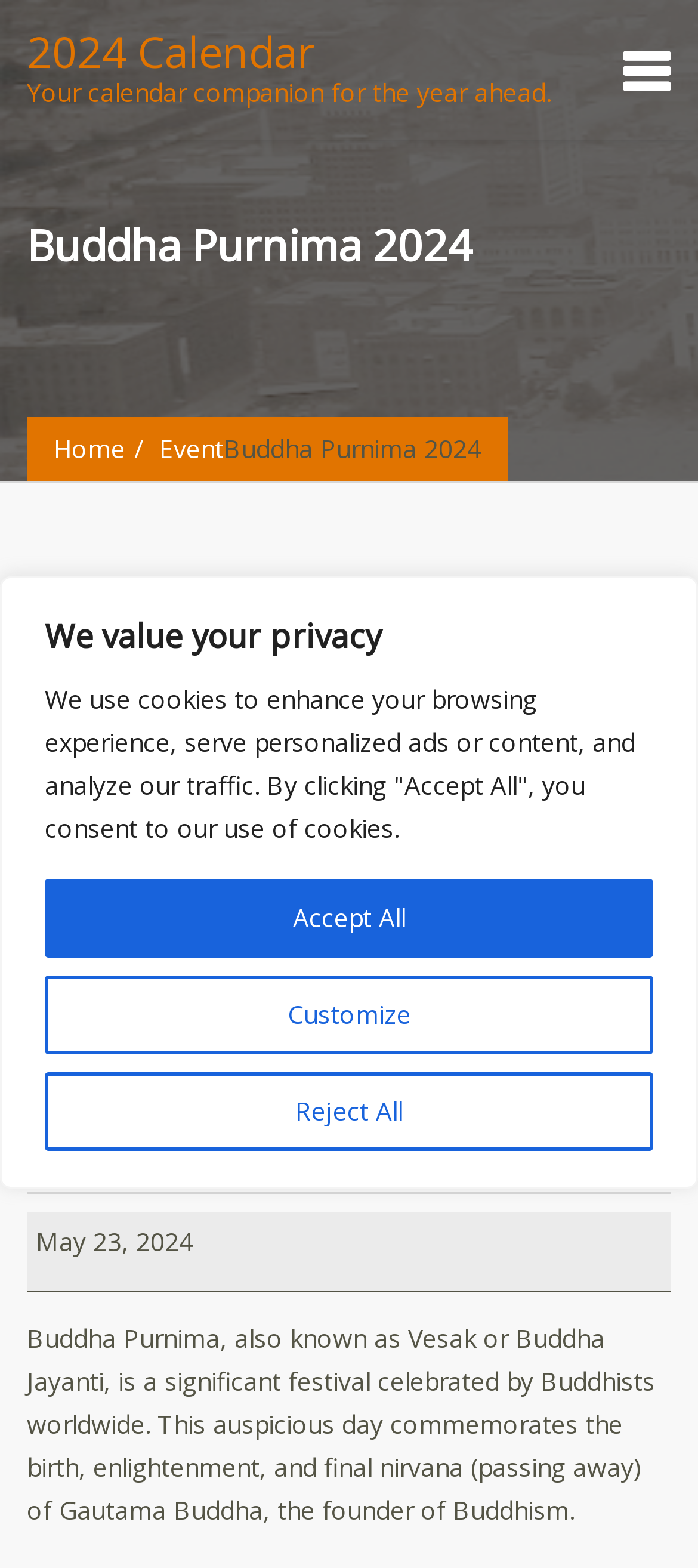Extract the bounding box coordinates for the UI element described as: "Reject All".

[0.064, 0.684, 0.936, 0.734]